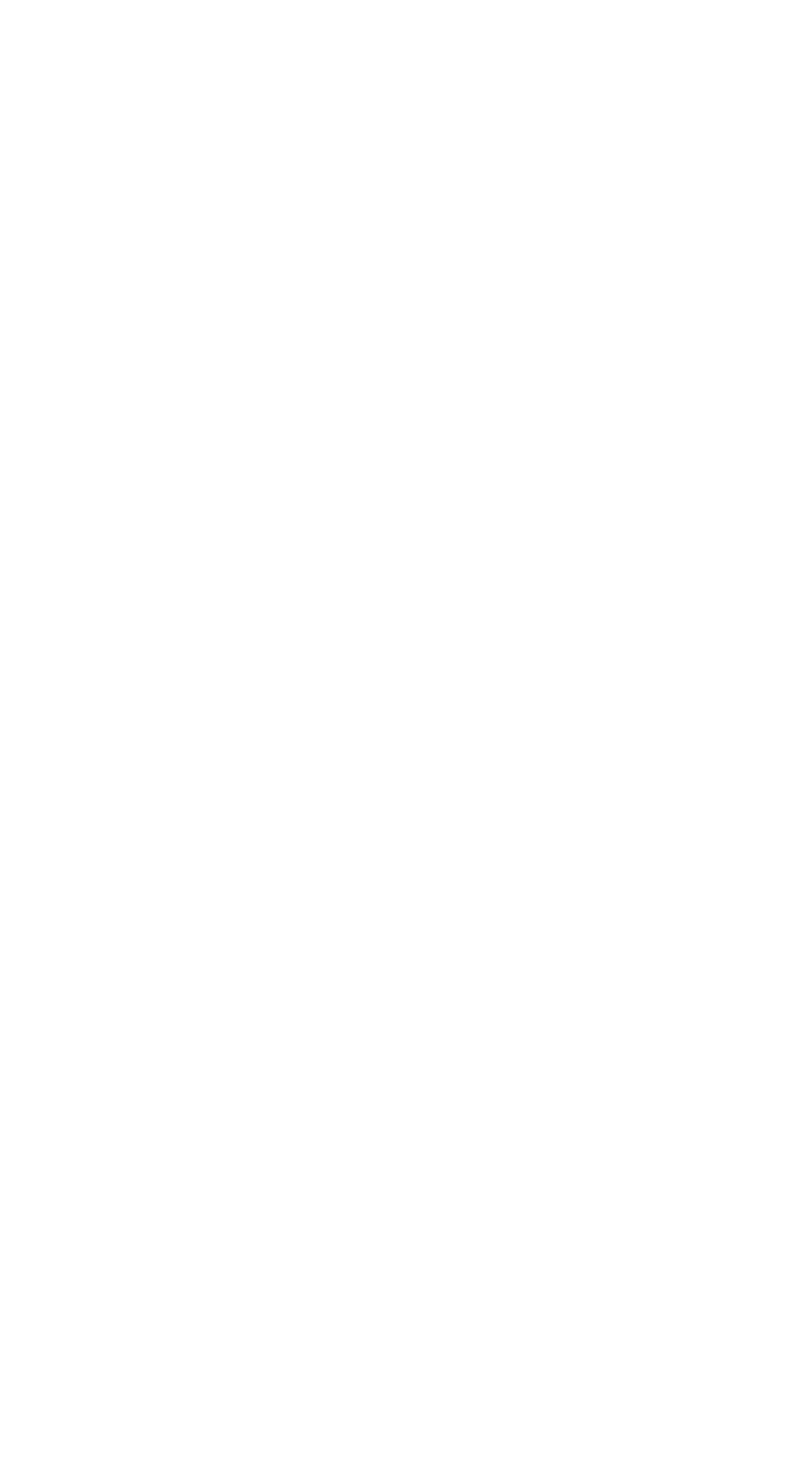Provide the bounding box coordinates of the HTML element this sentence describes: "See all →". The bounding box coordinates consist of four float numbers between 0 and 1, i.e., [left, top, right, bottom].

[0.062, 0.606, 0.208, 0.624]